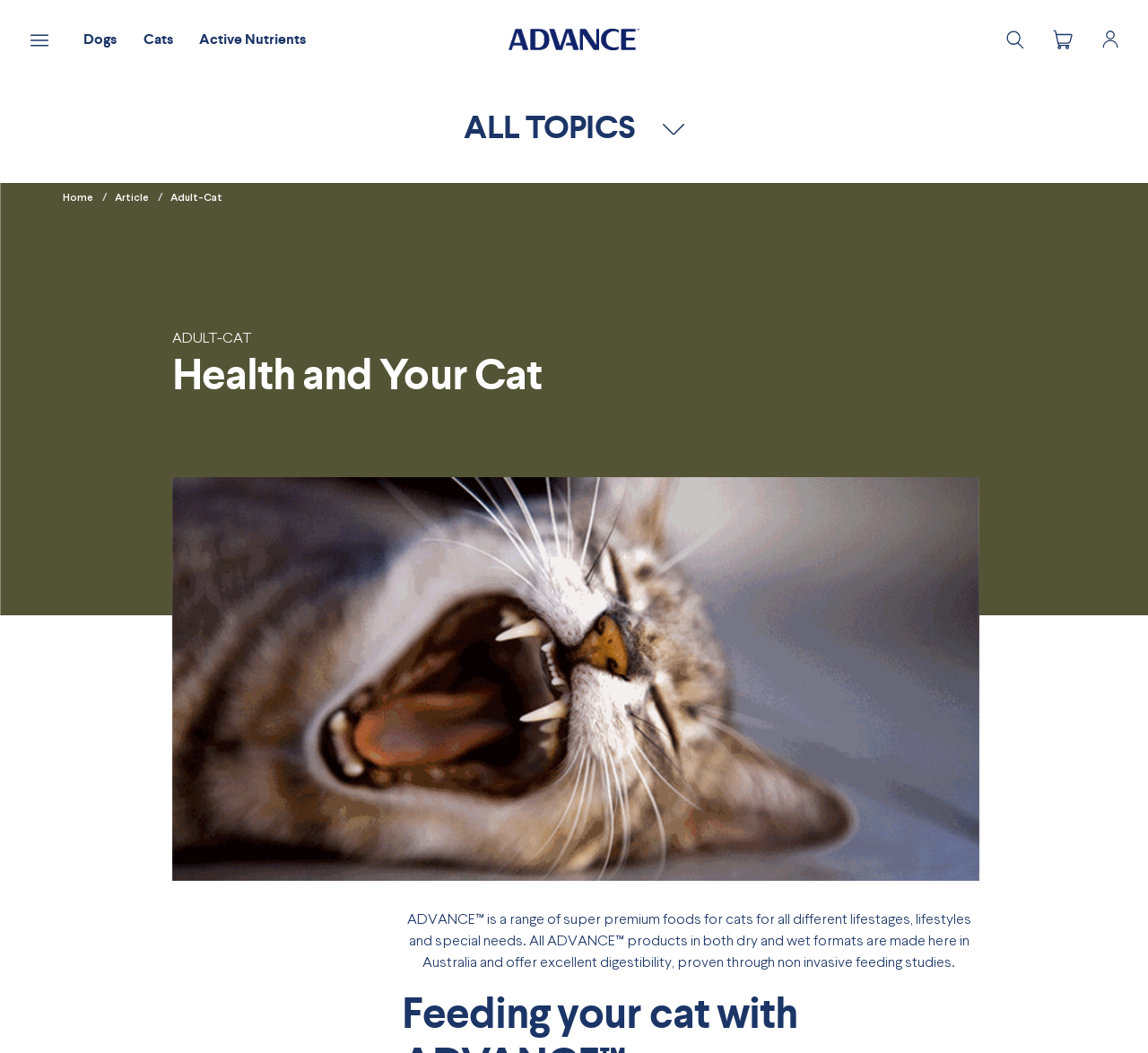Please analyze the image and give a detailed answer to the question:
What is the topic of the main article?

I found the main article by looking at the structure of the webpage, where I saw a heading with the text 'Health and Your Cat'. This heading is prominent and appears to be the main topic of the webpage.